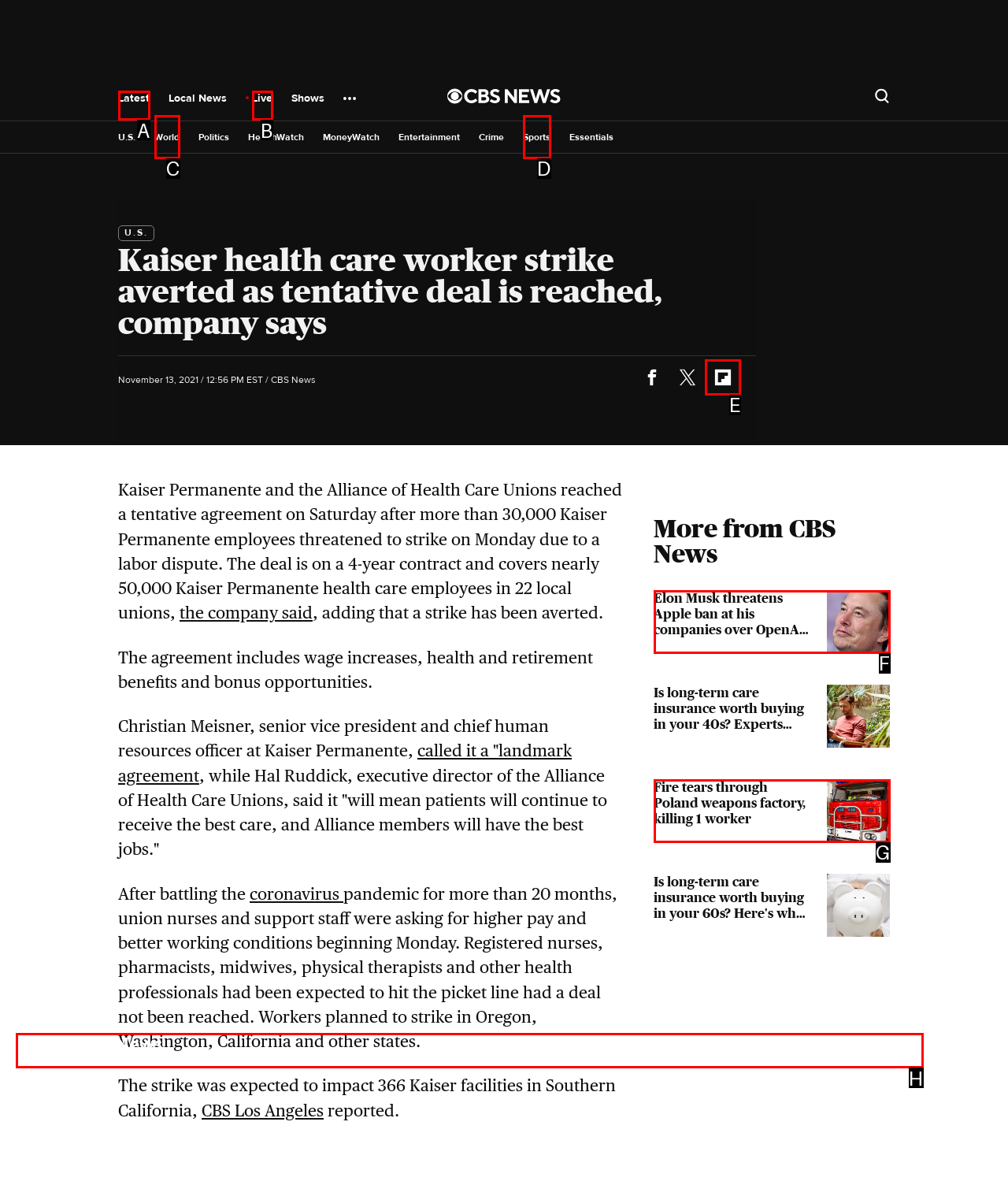Which HTML element should be clicked to complete the task: Watch CBS News? Answer with the letter of the corresponding option.

H